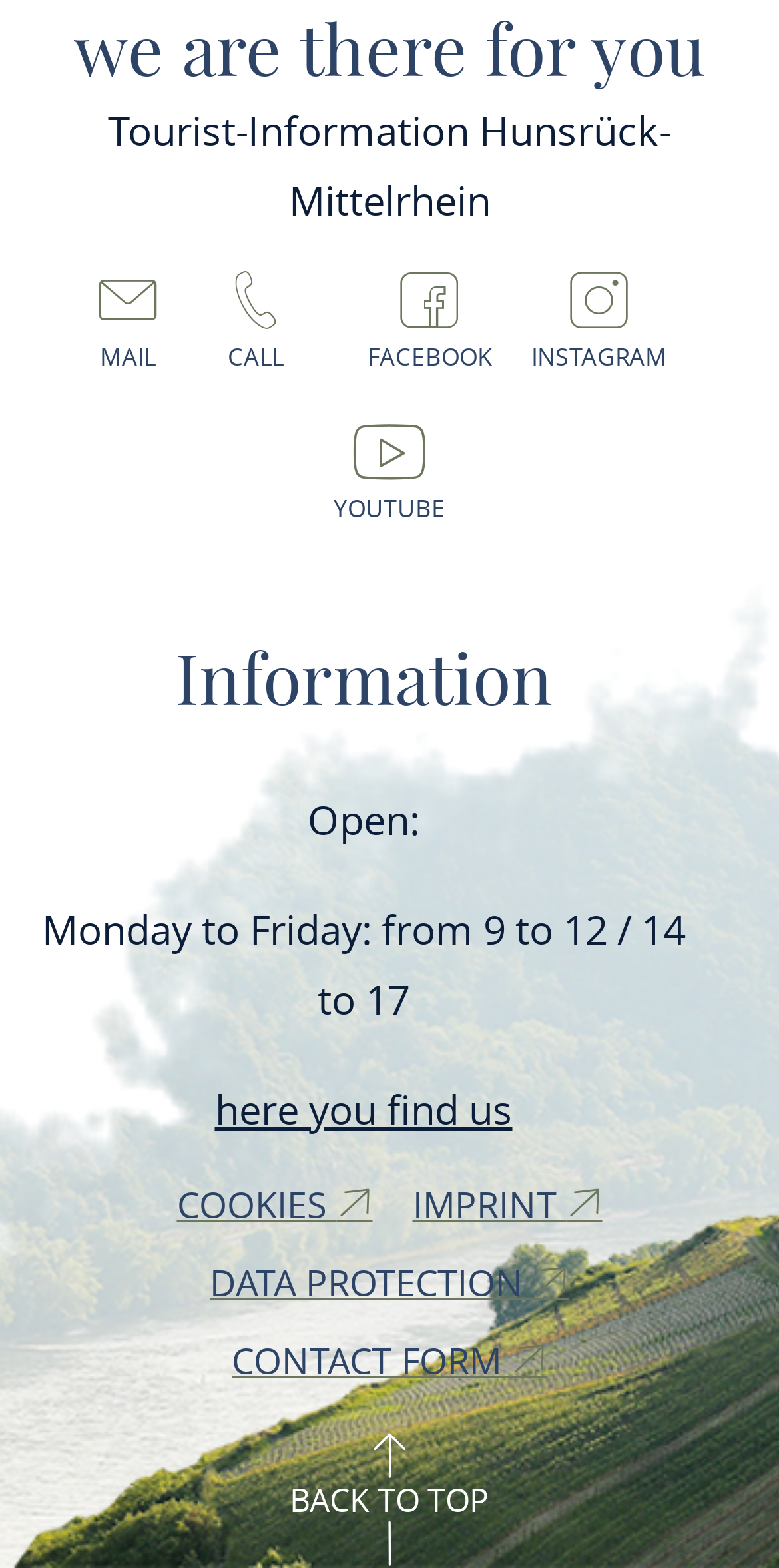Find the bounding box coordinates of the area to click in order to follow the instruction: "Open FACEBOOK page".

[0.446, 0.155, 0.656, 0.247]